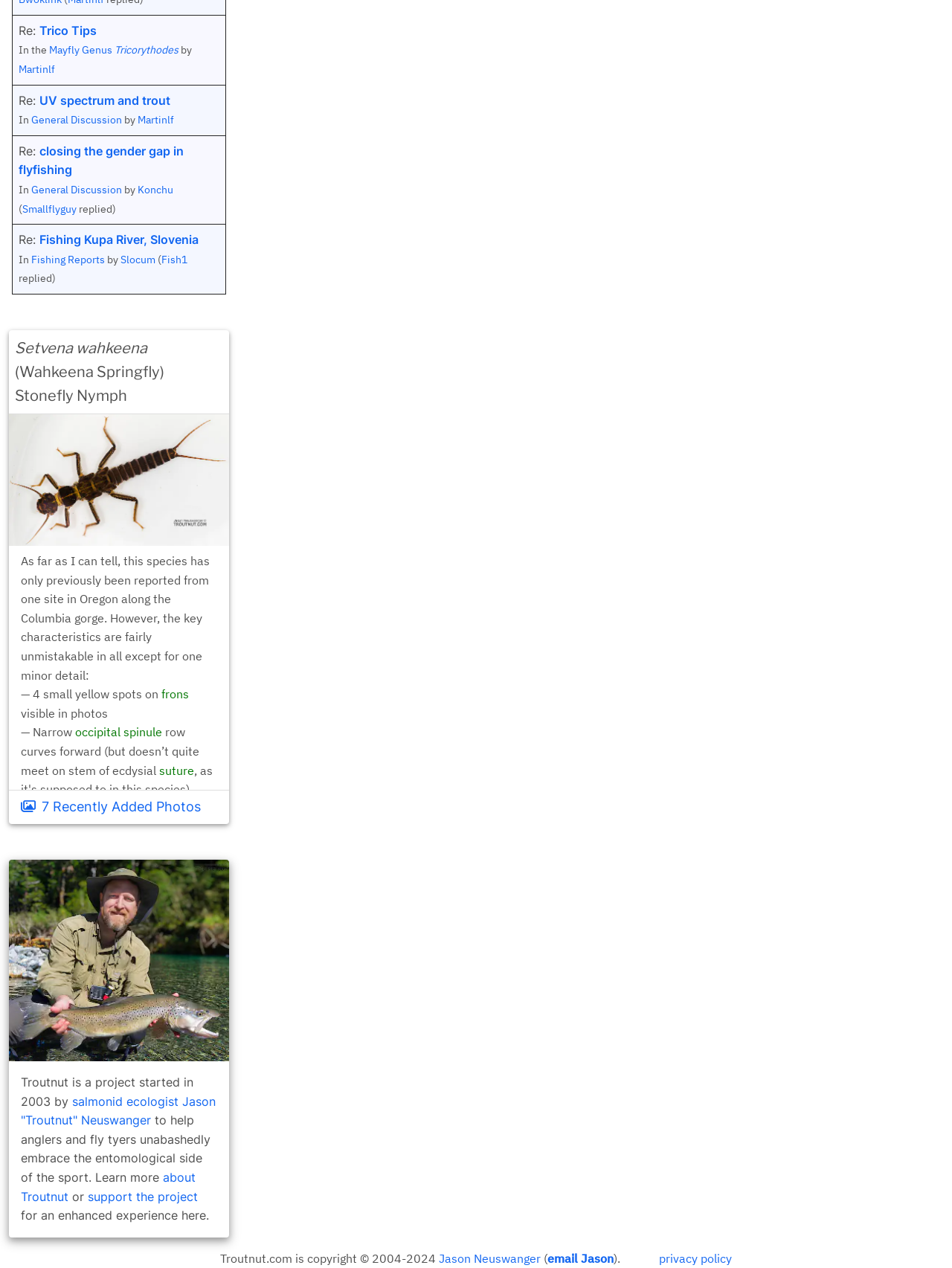Please locate the clickable area by providing the bounding box coordinates to follow this instruction: "Learn more about Troutnut".

[0.022, 0.923, 0.205, 0.949]